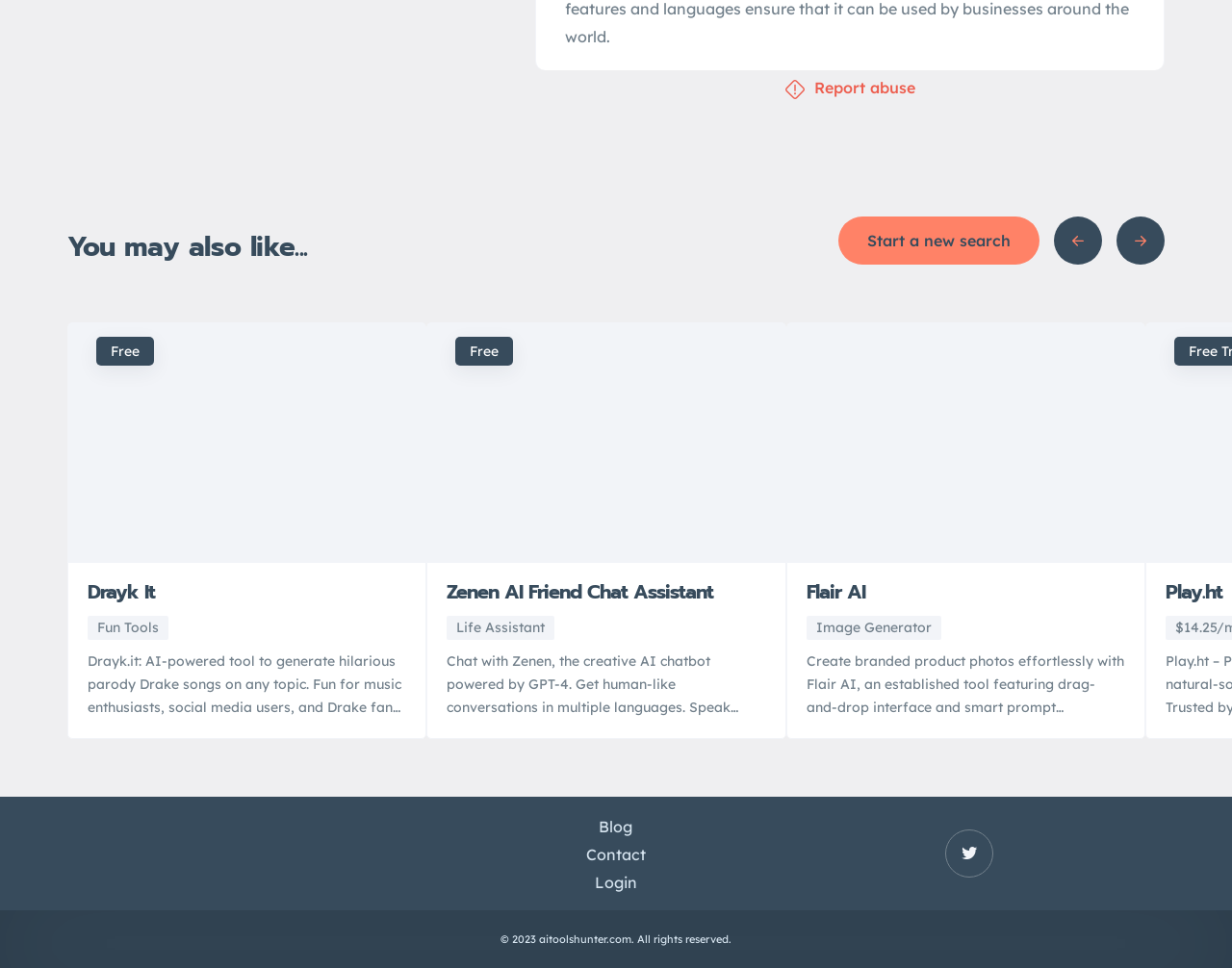Given the description: "Contact", determine the bounding box coordinates of the UI element. The coordinates should be formatted as four float numbers between 0 and 1, [left, top, right, bottom].

[0.476, 0.869, 0.524, 0.897]